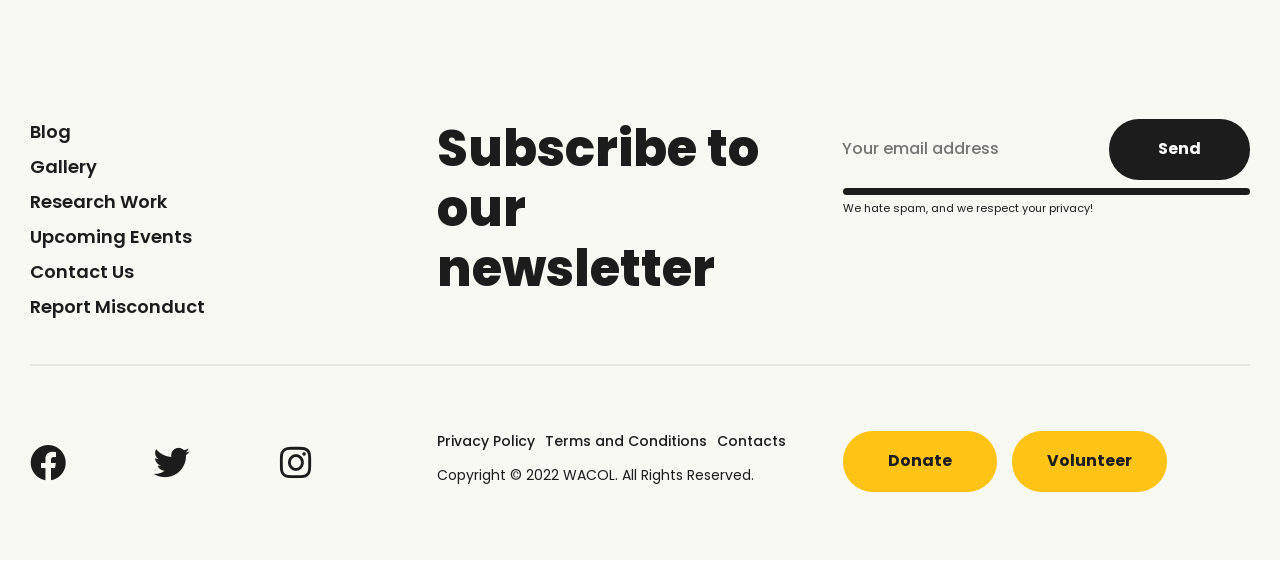Kindly provide the bounding box coordinates of the section you need to click on to fulfill the given instruction: "Read the privacy policy".

[0.341, 0.744, 0.418, 0.779]